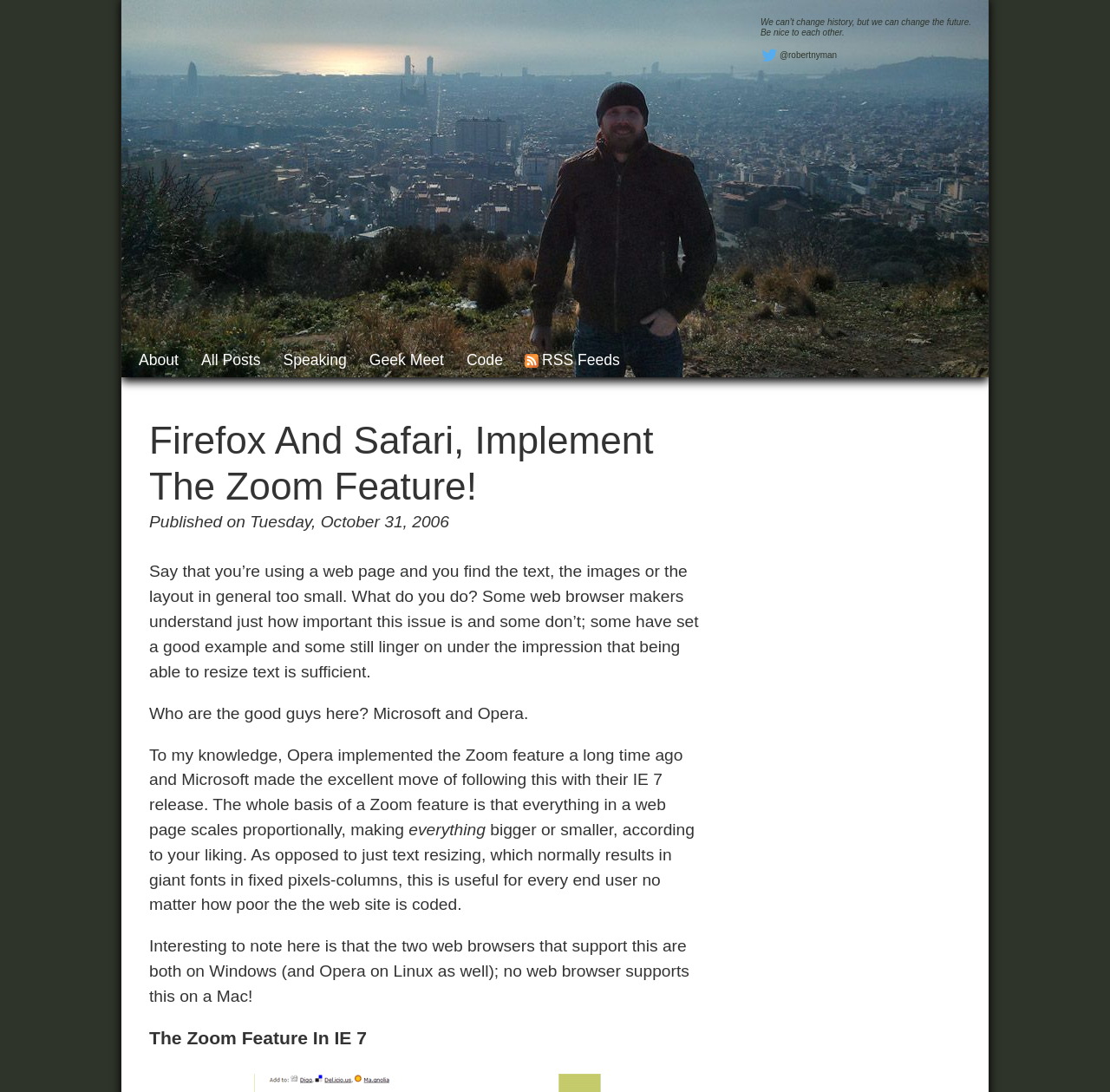Extract the bounding box coordinates for the HTML element that matches this description: "All posts". The coordinates should be four float numbers between 0 and 1, i.e., [left, top, right, bottom].

[0.177, 0.317, 0.239, 0.343]